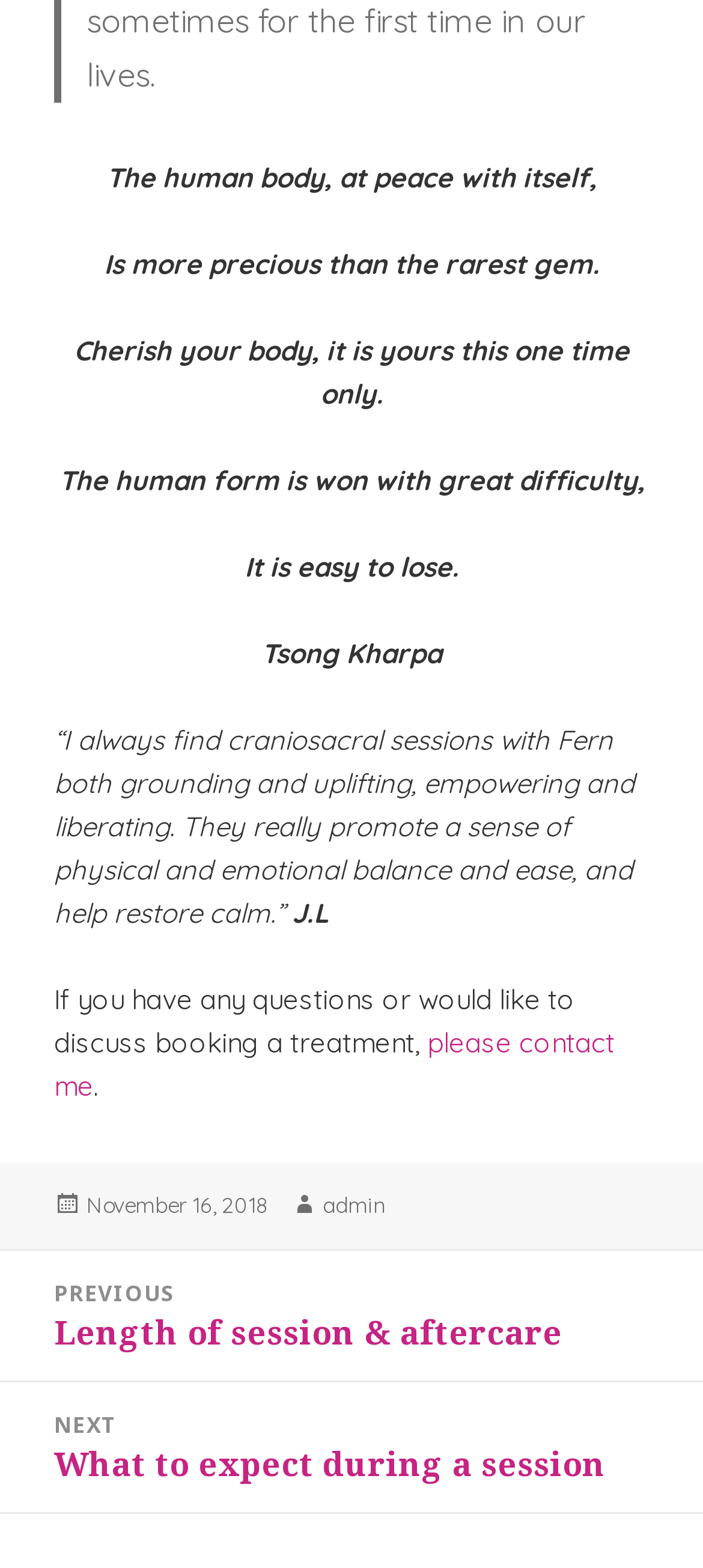What is the name of the person quoted in the text?
Give a detailed and exhaustive answer to the question.

I found the name of the person quoted in the text by looking at the main content section of the webpage, where it says '“I always find craniosacral sessions with Fern both grounding and uplifting, empowering and liberating. They really promote a sense of physical and emotional balance and ease, and help restore calm.”' followed by the name 'J.L'.